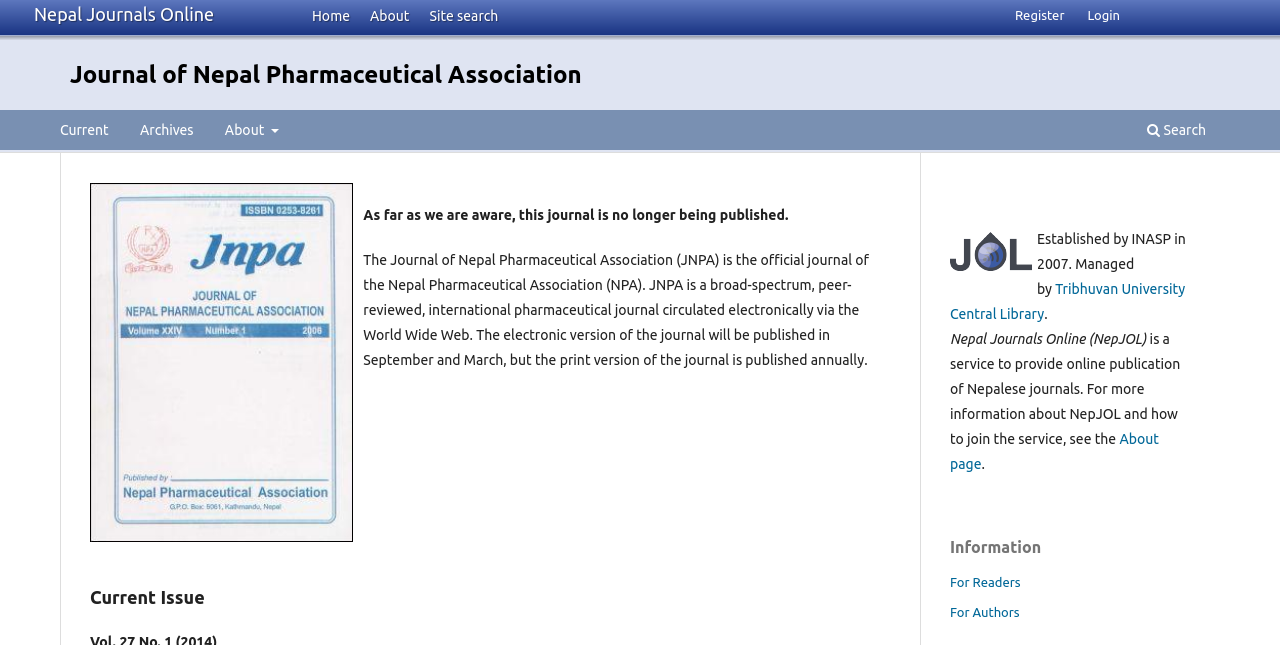What is the name of the journal?
Using the image as a reference, give an elaborate response to the question.

The name of the journal can be found in the title of the webpage, which is 'Journal of Nepal Pharmaceutical Association'. This title is also a link that can be clicked to access the journal's homepage.